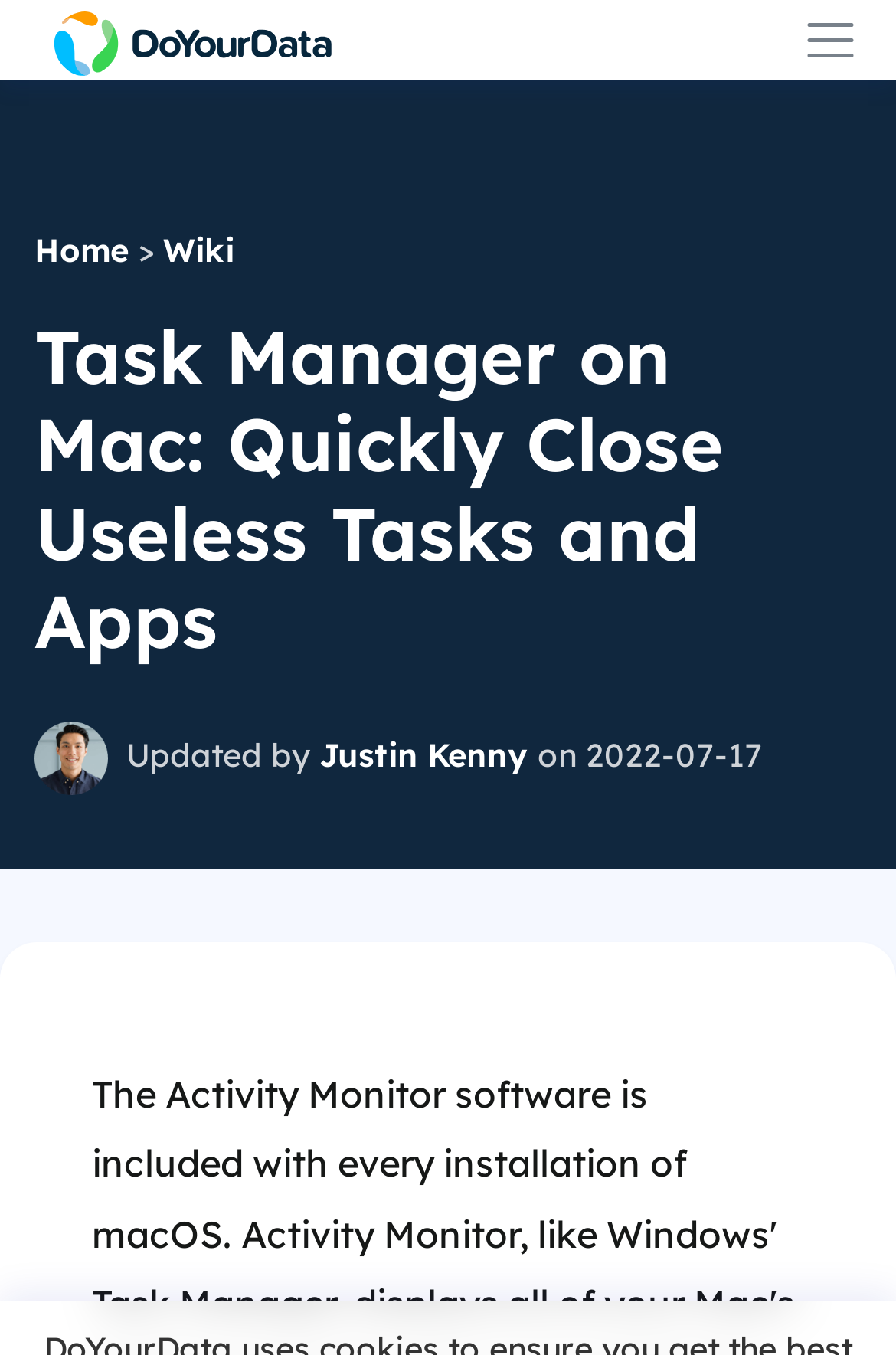Bounding box coordinates are given in the format (top-left x, top-left y, bottom-right x, bottom-right y). All values should be floating point numbers between 0 and 1. Provide the bounding box coordinate for the UI element described as: aria-label="Toggle navigation"

[0.892, 0.0, 0.962, 0.059]